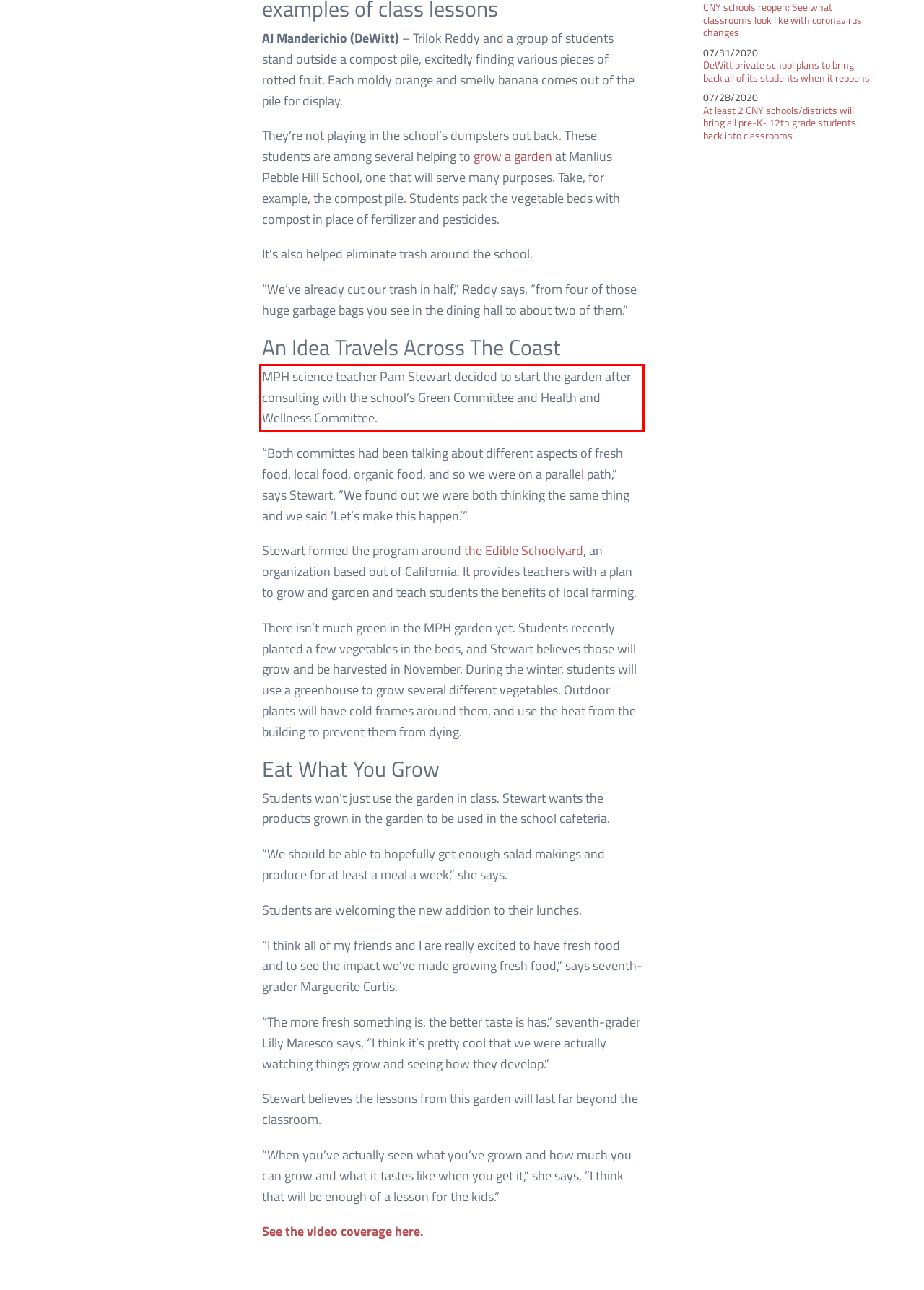Please identify the text within the red rectangular bounding box in the provided webpage screenshot.

MPH science teacher Pam Stewart decided to start the garden after consulting with the school’s Green Committee and Health and Wellness Committee.